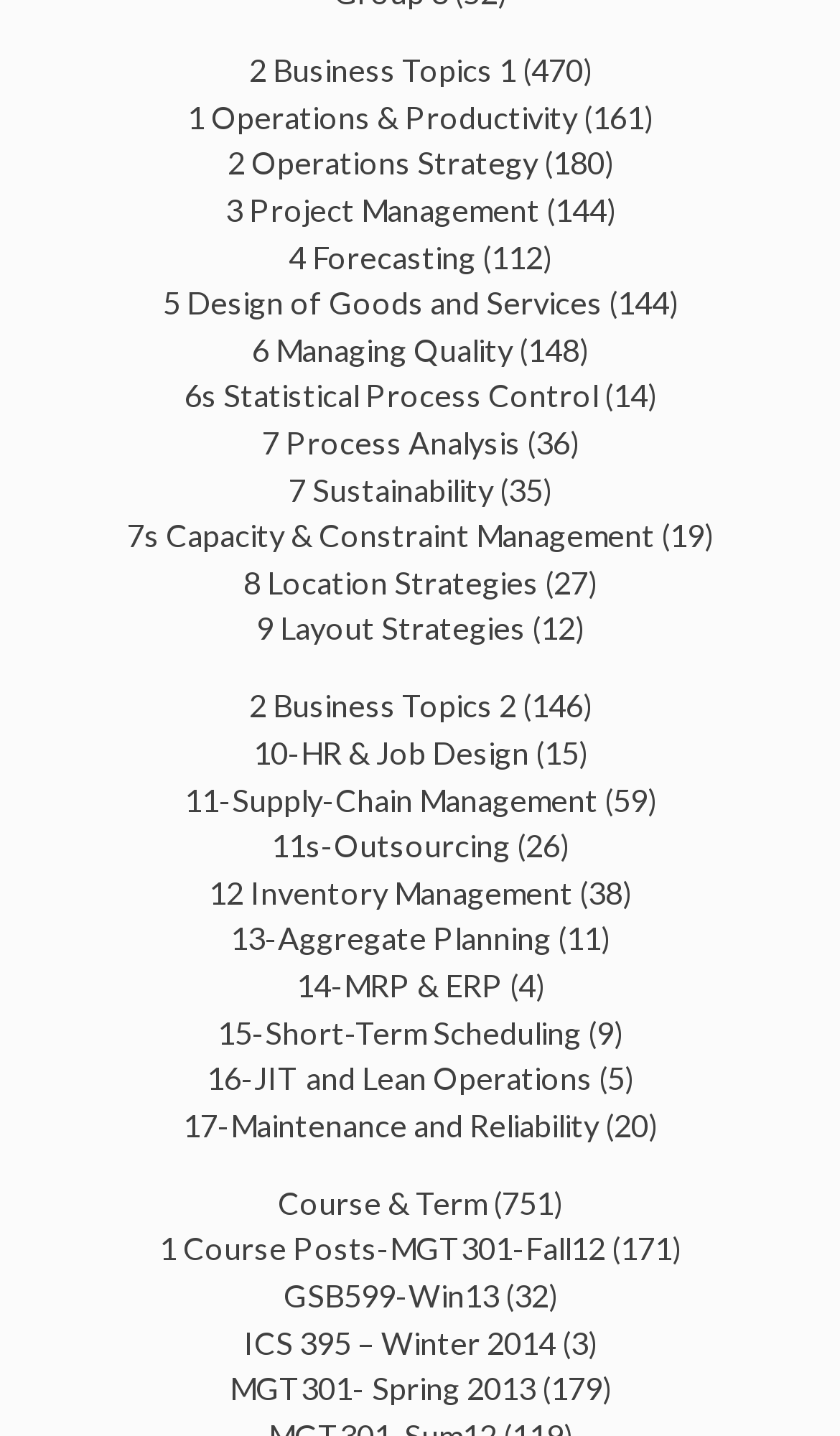Please give a concise answer to this question using a single word or phrase: 
What is the vertical position of the link '10-HR & Job Design' relative to the link '9 Layout Strategies'?

Below